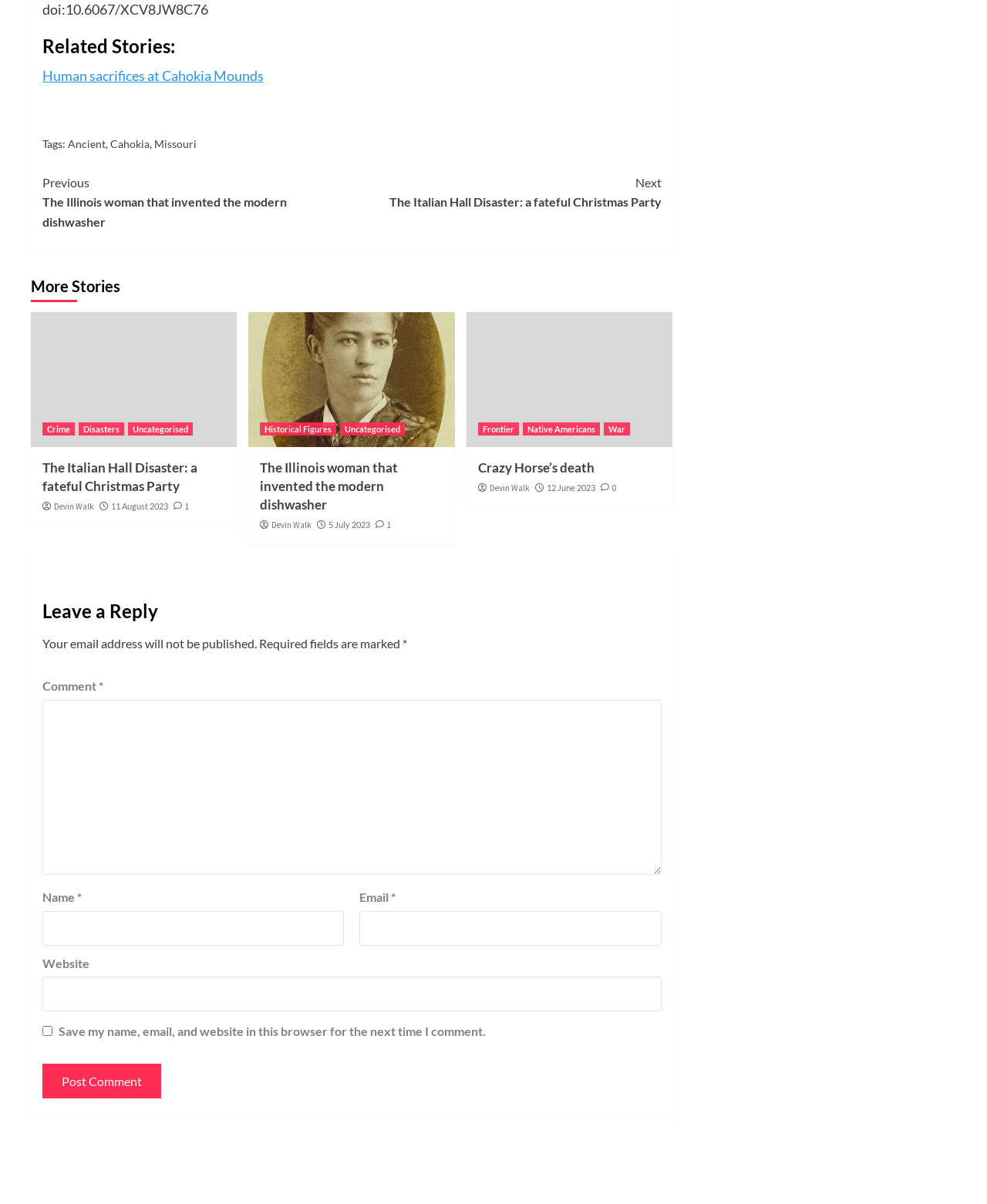Use a single word or phrase to answer the question:
What is the author of the article 'The Italian Hall Disaster: a fateful Christmas Party'?

Devin Walk